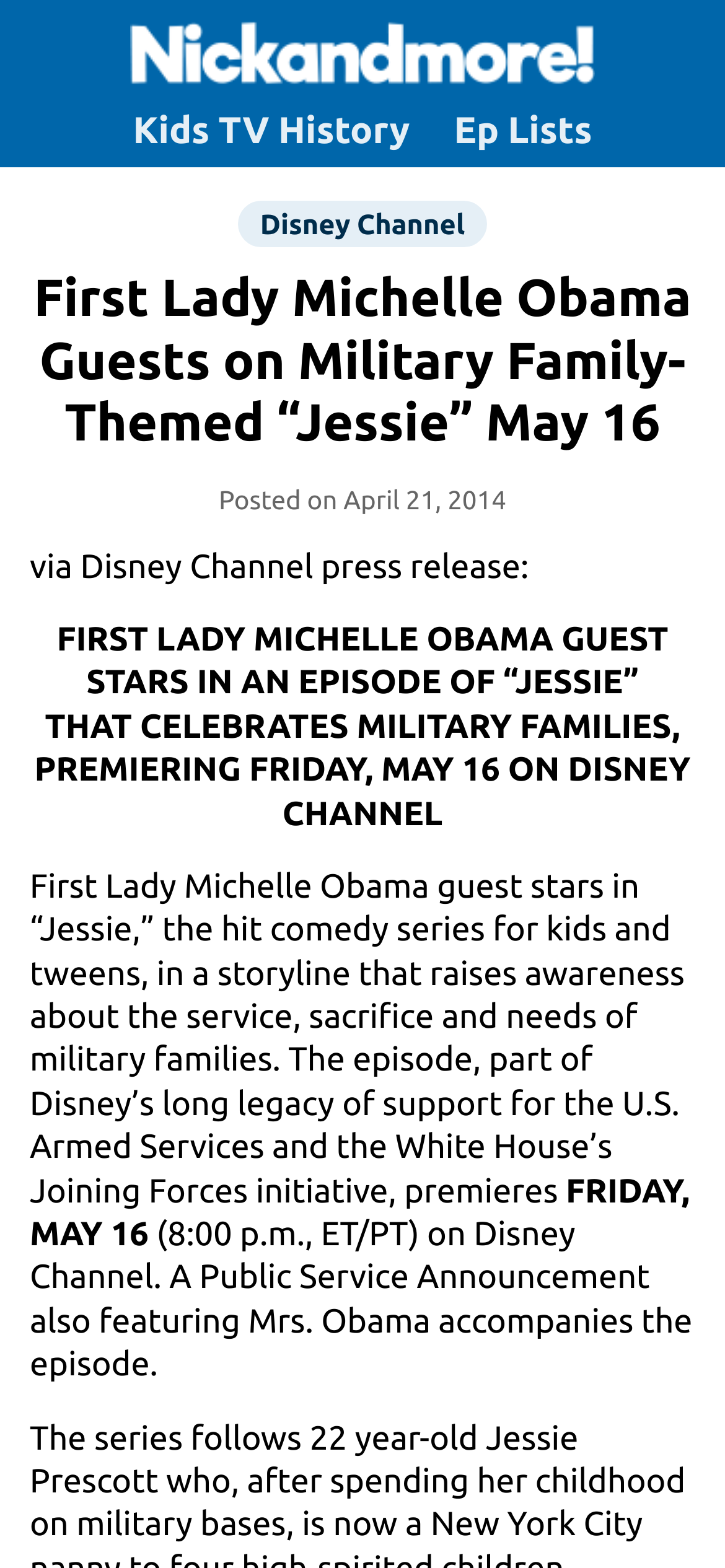What is the name of the TV show? Using the information from the screenshot, answer with a single word or phrase.

Jessie